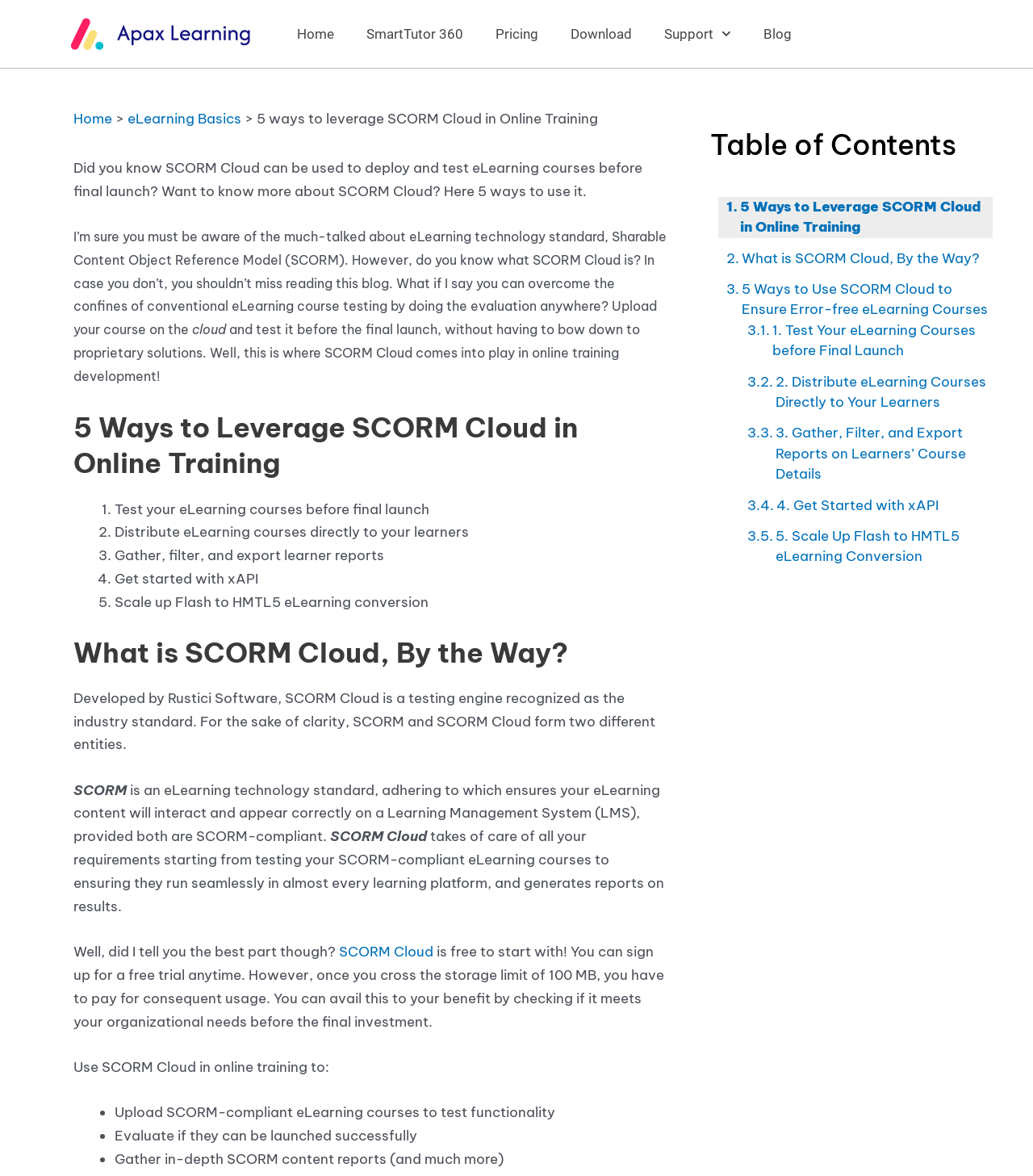Using the description: "4. Get Started with xAPI", identify the bounding box of the corresponding UI element in the screenshot.

[0.715, 0.421, 0.909, 0.439]